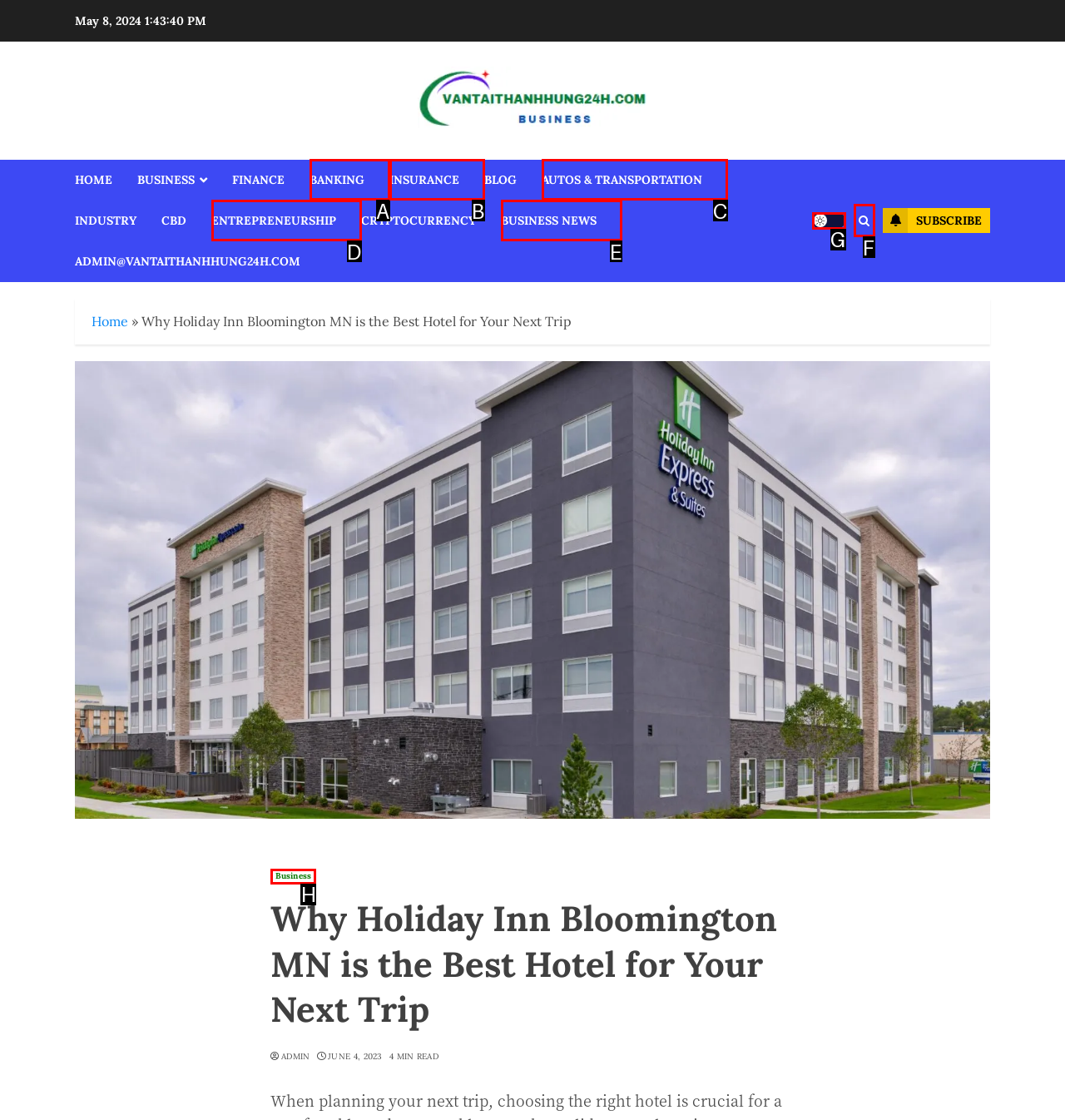Determine which HTML element matches the given description: BUSINESS NEWS. Provide the corresponding option's letter directly.

E